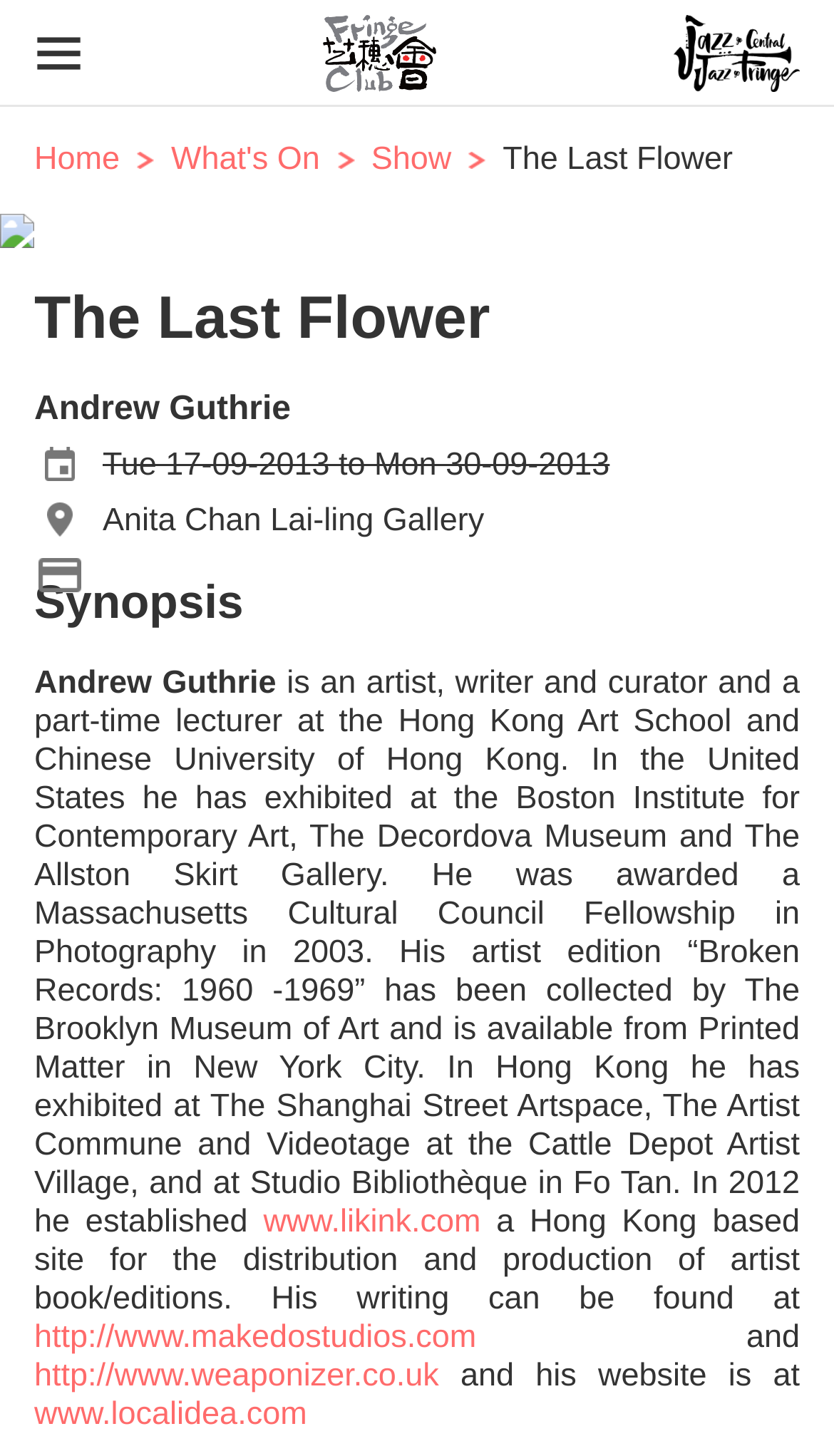Please determine the bounding box coordinates of the section I need to click to accomplish this instruction: "View the What's On page".

[0.205, 0.097, 0.384, 0.122]